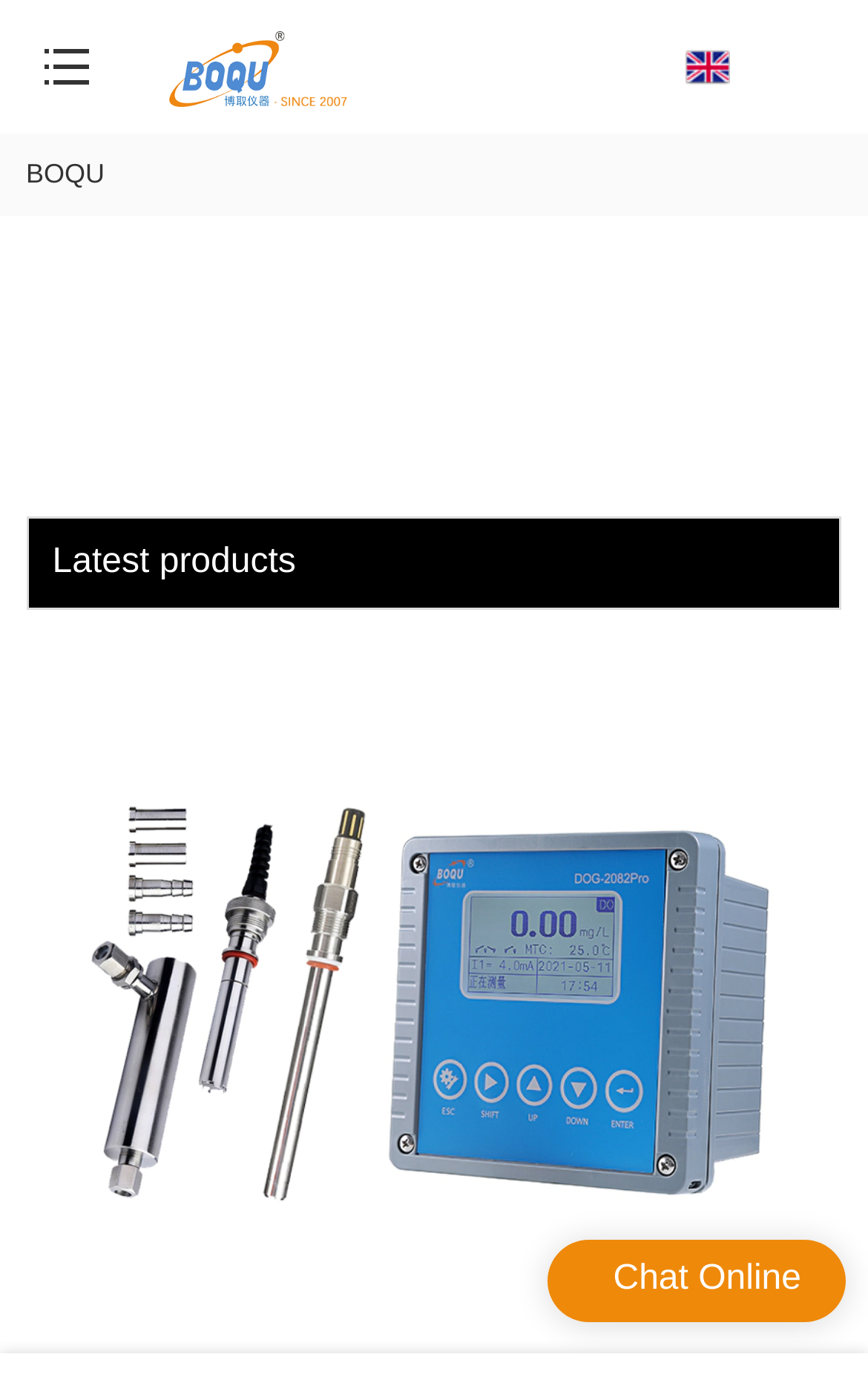Offer a comprehensive description of the webpage’s content and structure.

The webpage appears to be related to monitoring surface water, as indicated by the title. At the top-left corner, there is a "loading" text, which suggests that the page may be dynamically loading content. Next to it, there is an unnamed button. 

On the top-center of the page, there is a link to "Water Quality Analyzer, Water Quality Sensor Manufacturer | BOQU", accompanied by an image with the same description. This link is likely a logo or a header element. 

To the left of the link, there is another link to "BOQU", which may be a secondary navigation or a sub-header element. 

Below the header section, there is a section labeled "Latest products", which may contain a list of products or offerings related to water quality analysis. 

At the bottom-right corner of the page, there is a "Chat Online" text, which suggests that the website offers online support or consultation services.